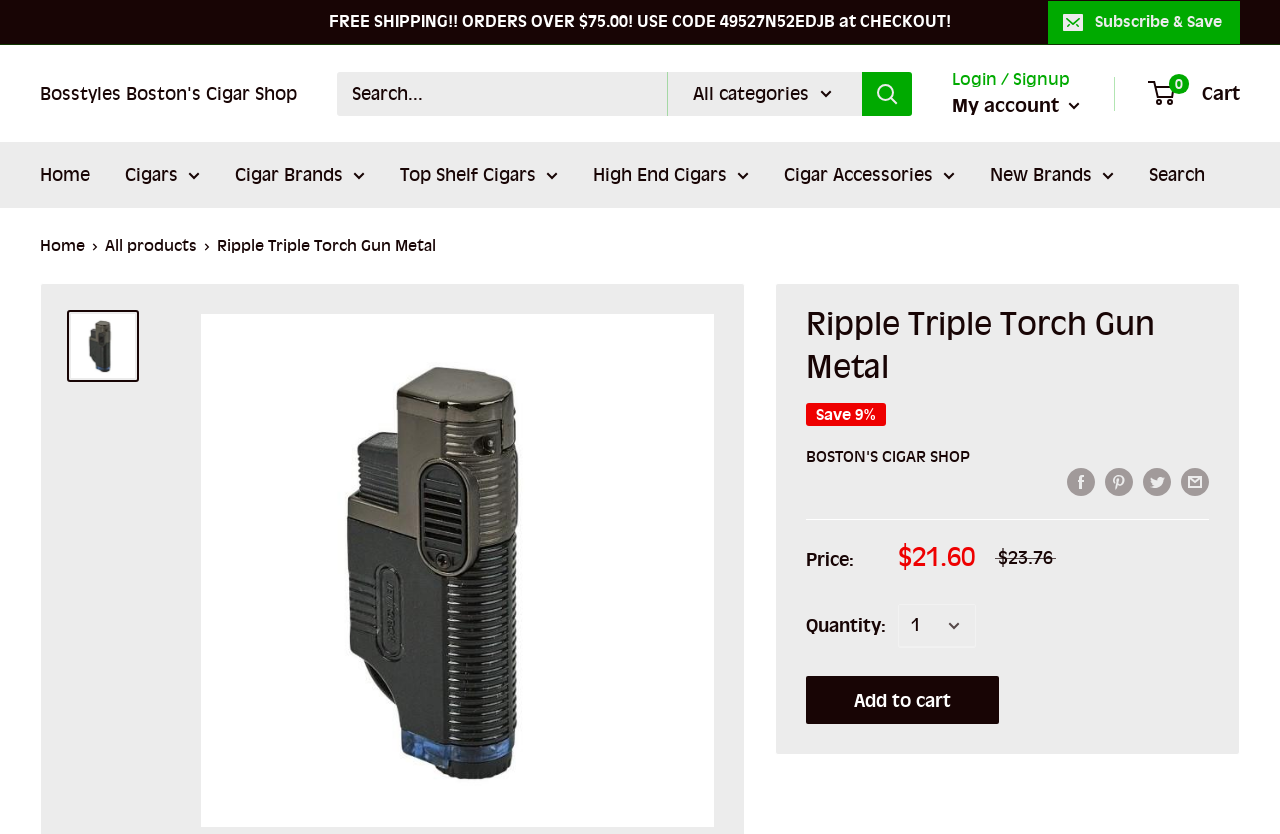What is the price of the Ripple Triple Torch Gun Metal cigar lighter?
Refer to the screenshot and answer in one word or phrase.

$21.60